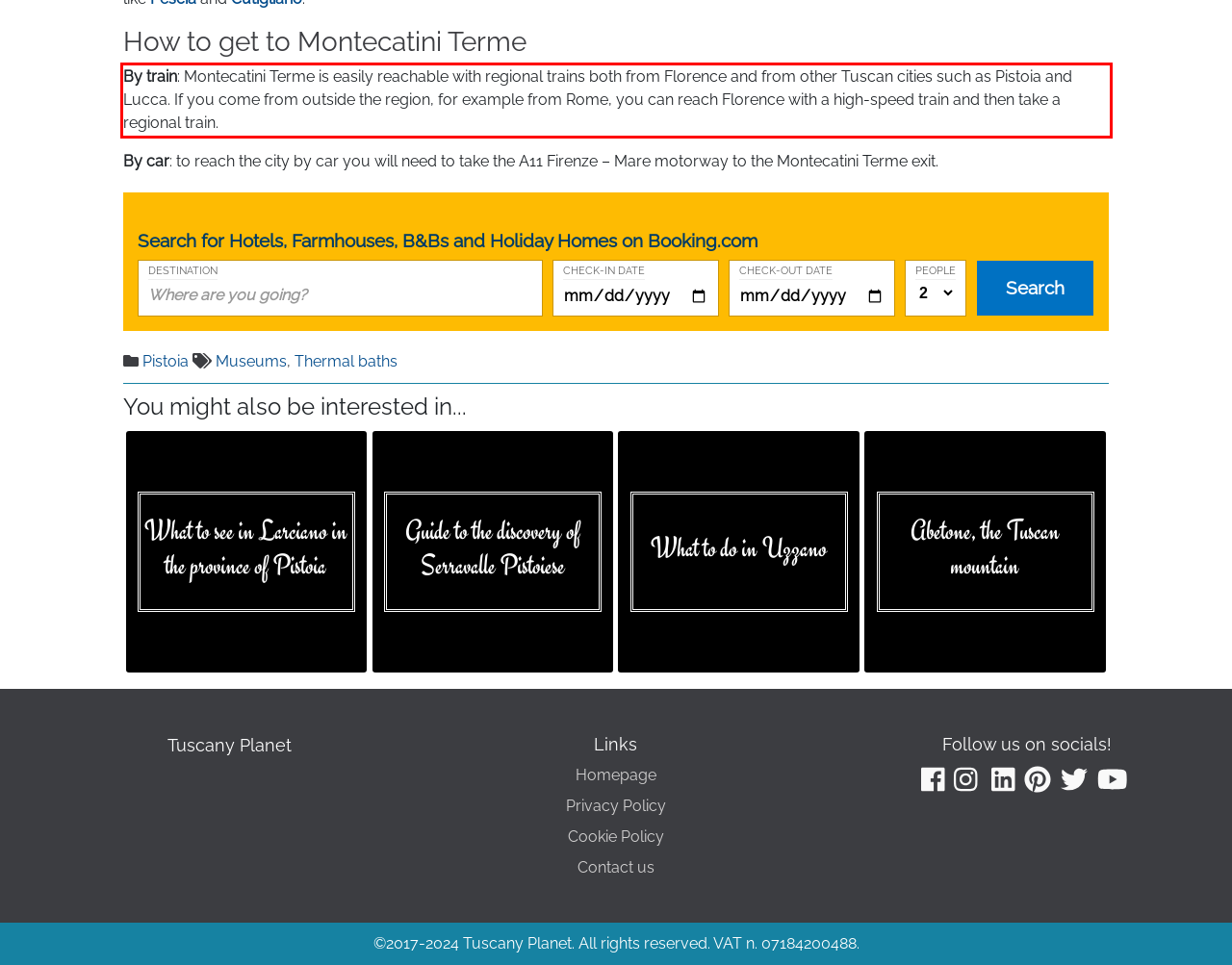Please examine the webpage screenshot containing a red bounding box and use OCR to recognize and output the text inside the red bounding box.

By train: Montecatini Terme is easily reachable with regional trains both from Florence and from other Tuscan cities such as Pistoia and Lucca. If you come from outside the region, for example from Rome, you can reach Florence with a high-speed train and then take a regional train.